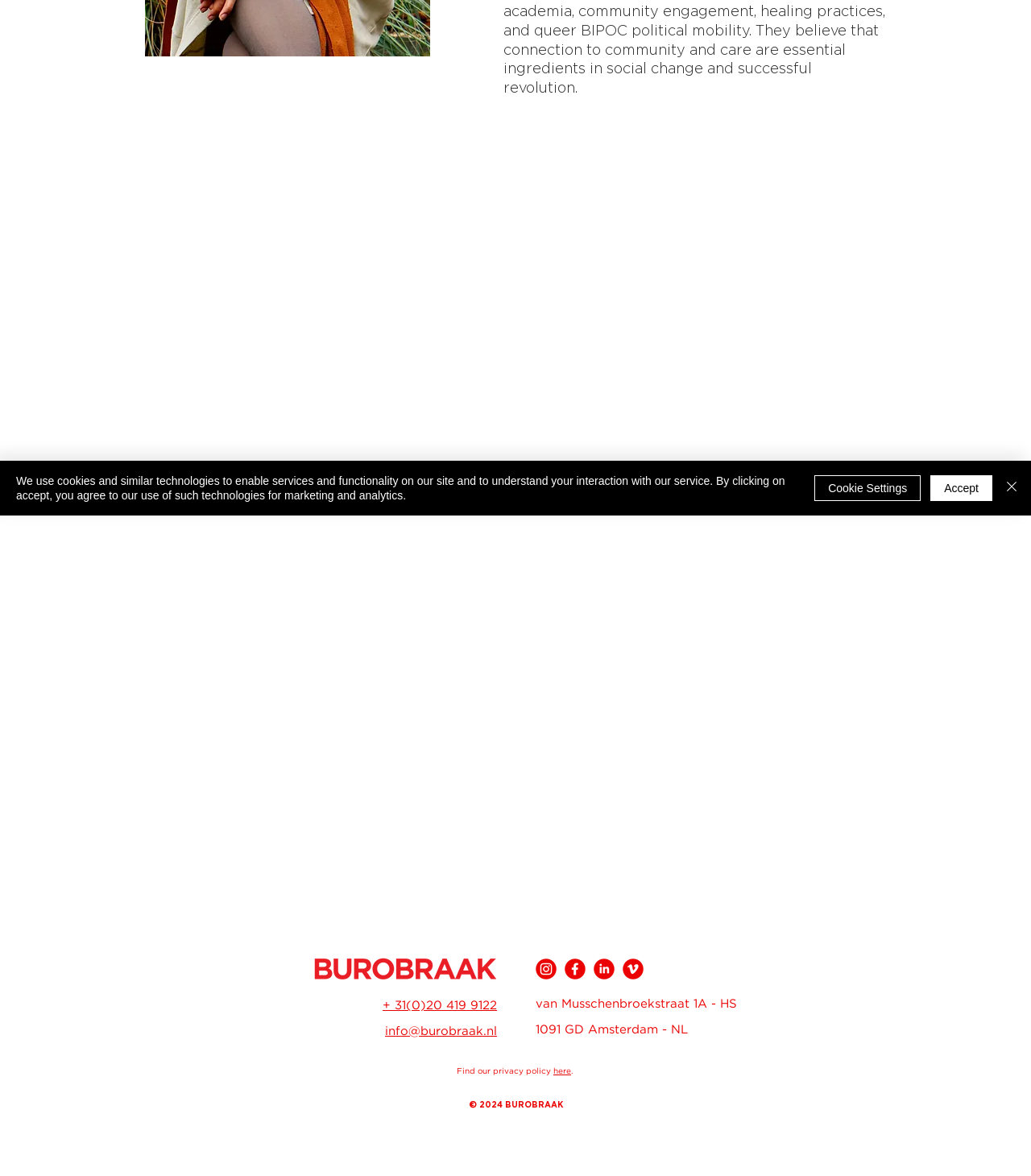Locate the bounding box for the described UI element: "Support Team". Ensure the coordinates are four float numbers between 0 and 1, formatted as [left, top, right, bottom].

None